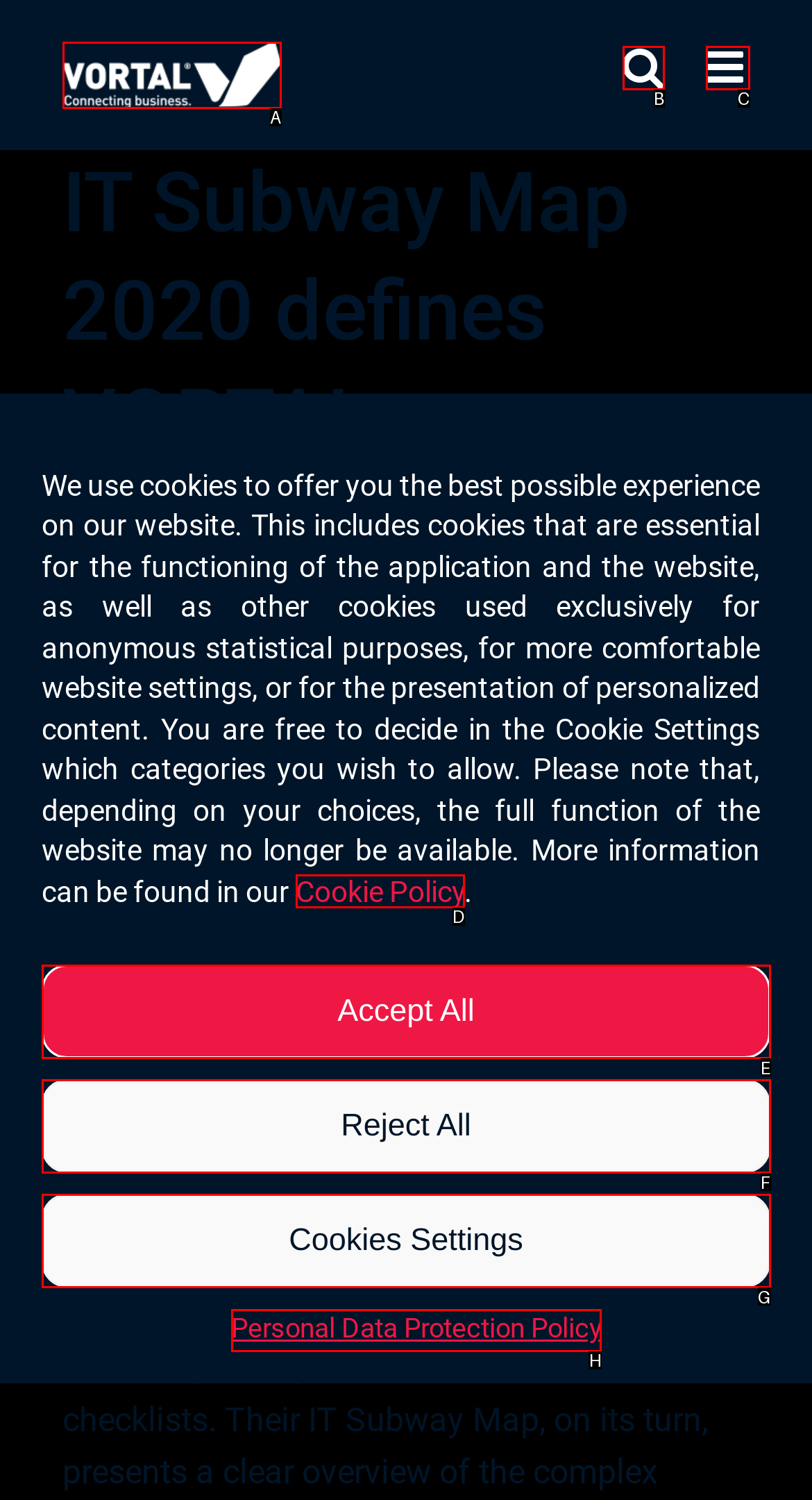Choose the correct UI element to click for this task: View Personal Data Protection Policy Answer using the letter from the given choices.

H